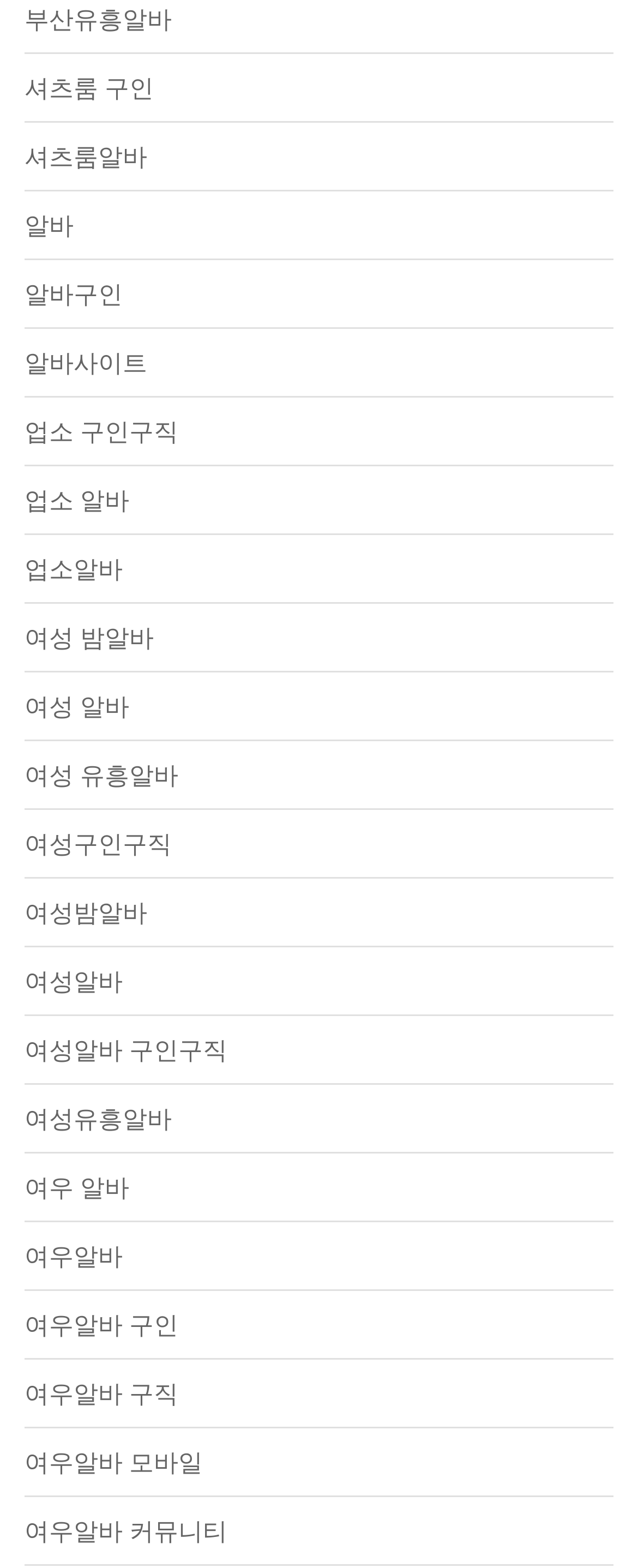Give the bounding box coordinates for the element described by: "parent_node: Bourne Community Boating".

None